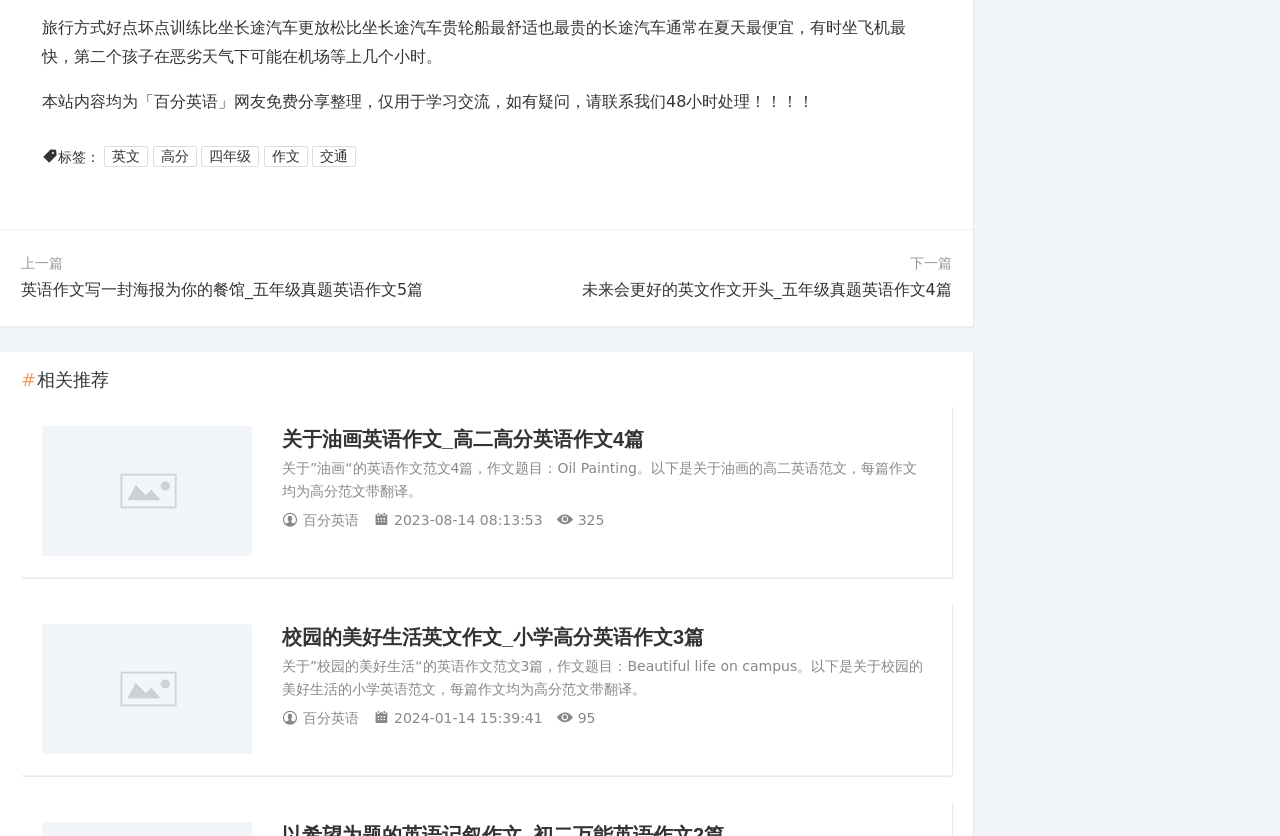Use the information in the screenshot to answer the question comprehensively: What is the topic of the first article?

The first article is about oil painting, which can be inferred from the heading '关于油画英语作文_高二高分英语作文4篇' and the static text '关于”油画“的英语作文范文4篇，作文题目：Oil Painting。'.